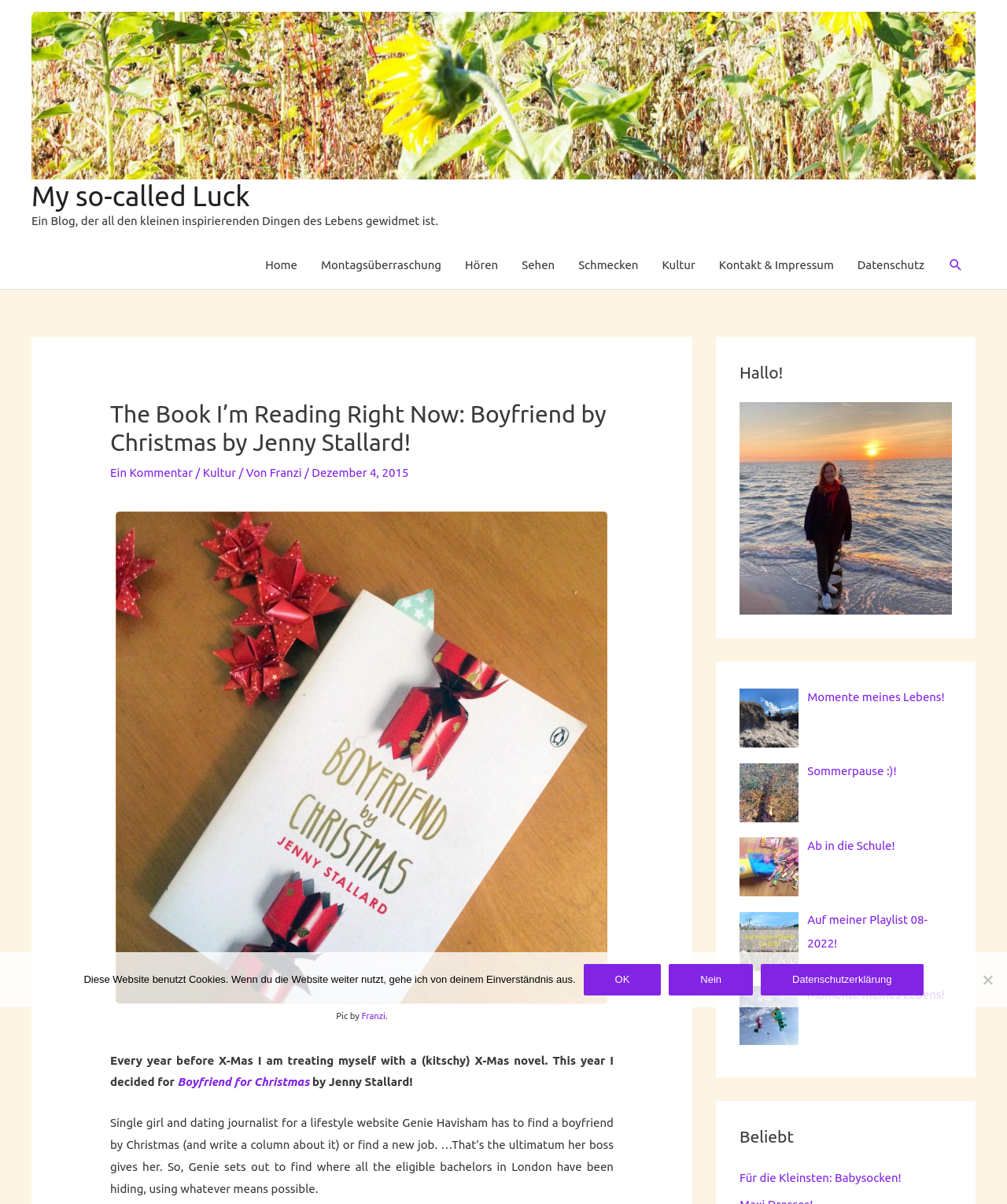Determine the bounding box coordinates for the region that must be clicked to execute the following instruction: "Click on the 'Kultur' link".

[0.646, 0.201, 0.702, 0.24]